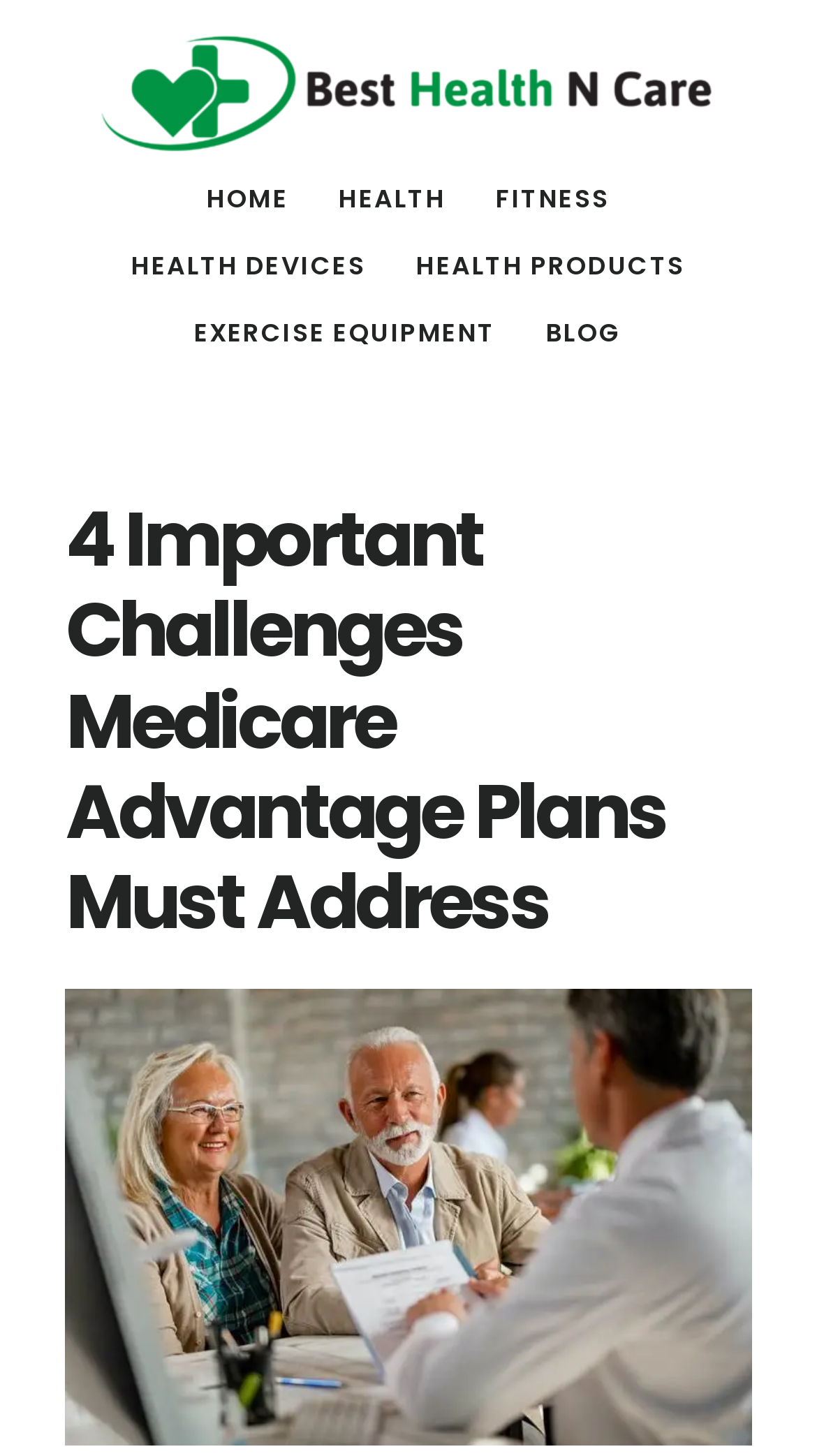Refer to the image and provide a thorough answer to this question:
What type of image is used in the article?

I looked at the image element with the description 'important challenges Medicare advantage plans must address' and determined that it is an illustration related to the topic of Medicare Advantage Plans.